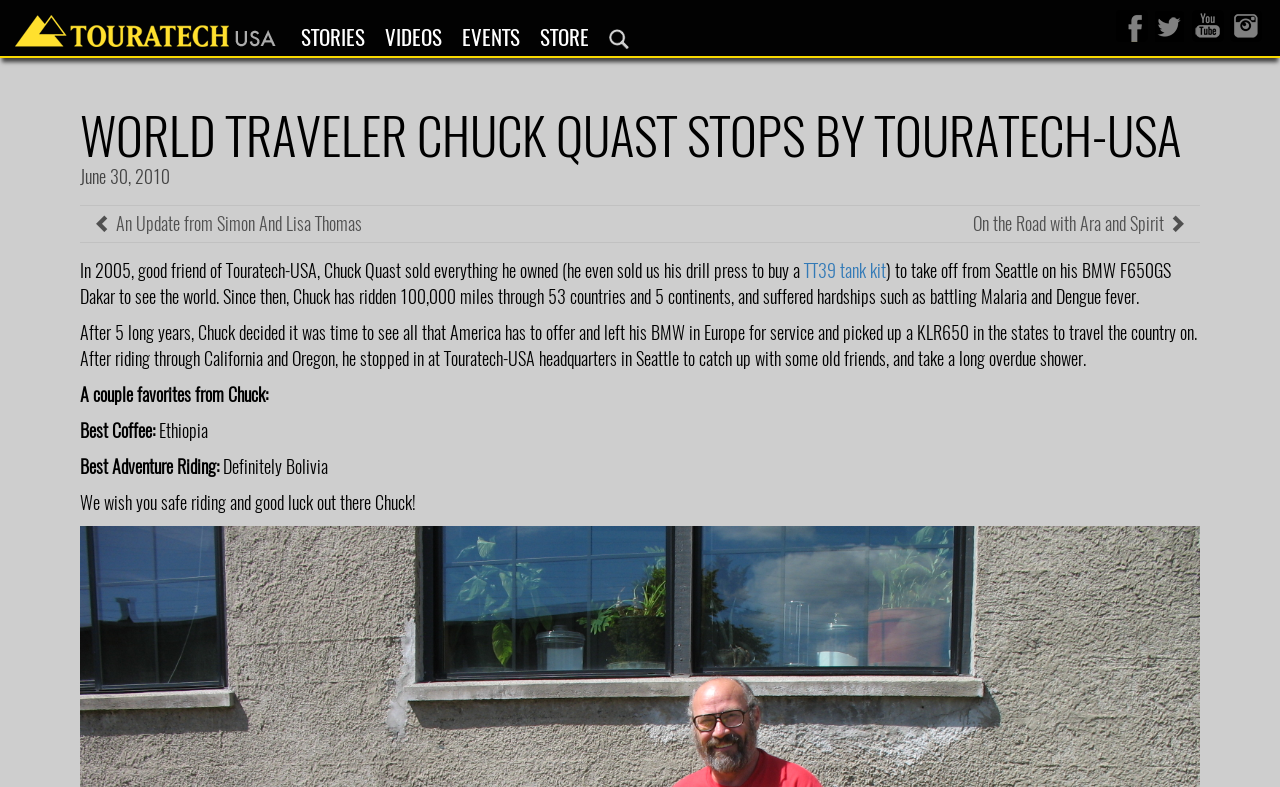Provide a thorough summary of the webpage.

The webpage is about World Traveler Chuck Quast's visit to Touratech-USA. At the top, there is a navigation menu with links to "STORIES", "VIDEOS", "EVENTS", "STORE", and "Products". On the top right, there are four social media links.

Below the navigation menu, there is a header section with a title "WORLD TRAVELER CHUCK QUAST STOPS BY TOURATECH-USA" and a date "June 30, 2010". 

The main content of the webpage is divided into two columns. On the left, there are two links to other stories, "An Update from Simon And Lisa Thomas" and "On the Road with Ara and Spirit". 

On the right, there is a long article about Chuck Quast's world travel experience. The article starts with a brief introduction to Chuck's journey, followed by a description of his travels, including the countries he visited and the challenges he faced. 

The article also mentions Chuck's visit to Touratech-USA headquarters in Seattle, where he caught up with old friends and took a shower. 

Further down, there are some fun facts about Chuck's travels, including his favorite coffee spot in Ethiopia and his best adventure riding experience in Bolivia. The article concludes with a well-wishing message to Chuck for his future travels.